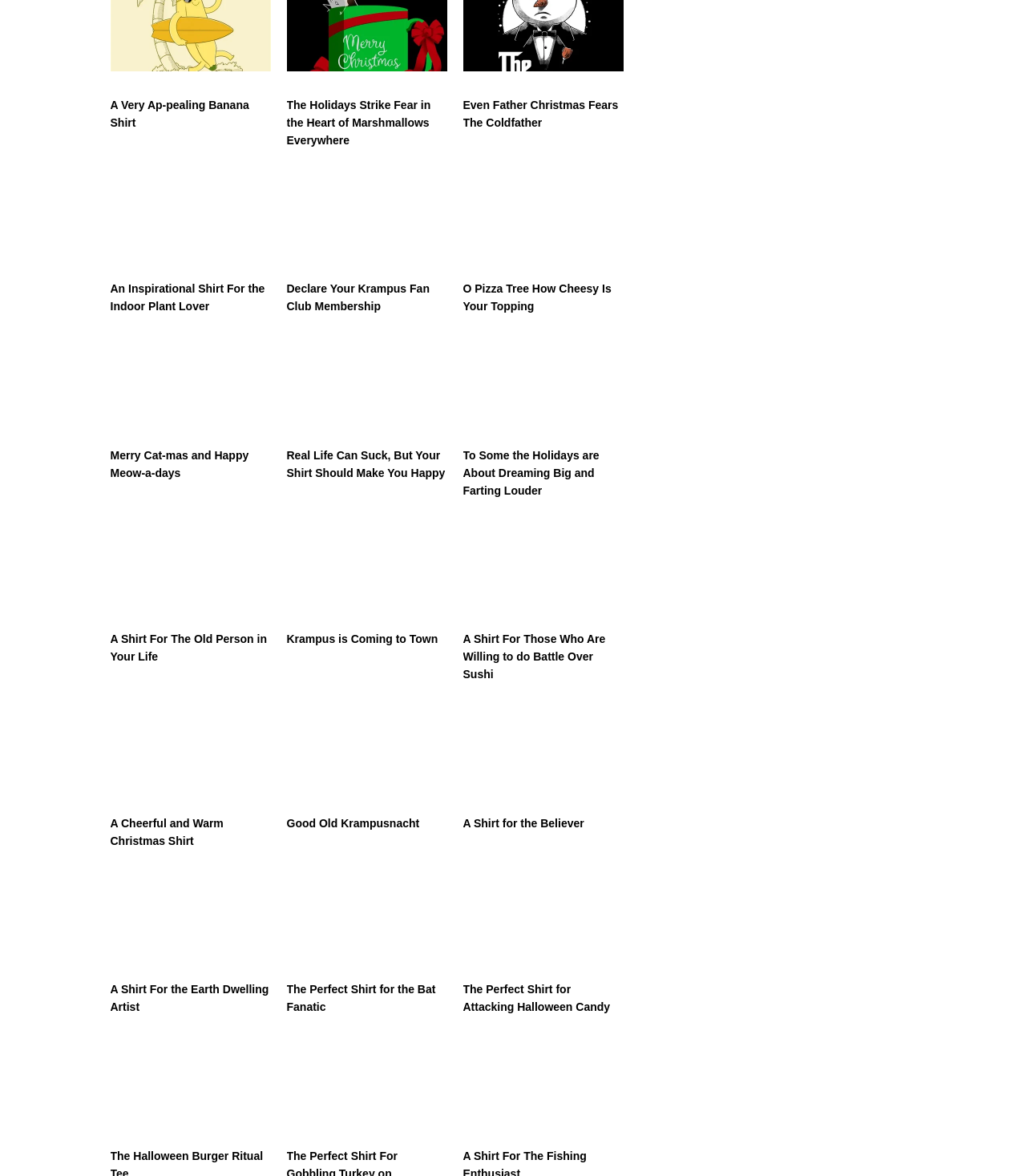Specify the bounding box coordinates of the area to click in order to execute this command: 'Discover the A Shirt For The Old Person In Your Life'. The coordinates should consist of four float numbers ranging from 0 to 1, and should be formatted as [left, top, right, bottom].

[0.107, 0.438, 0.264, 0.566]